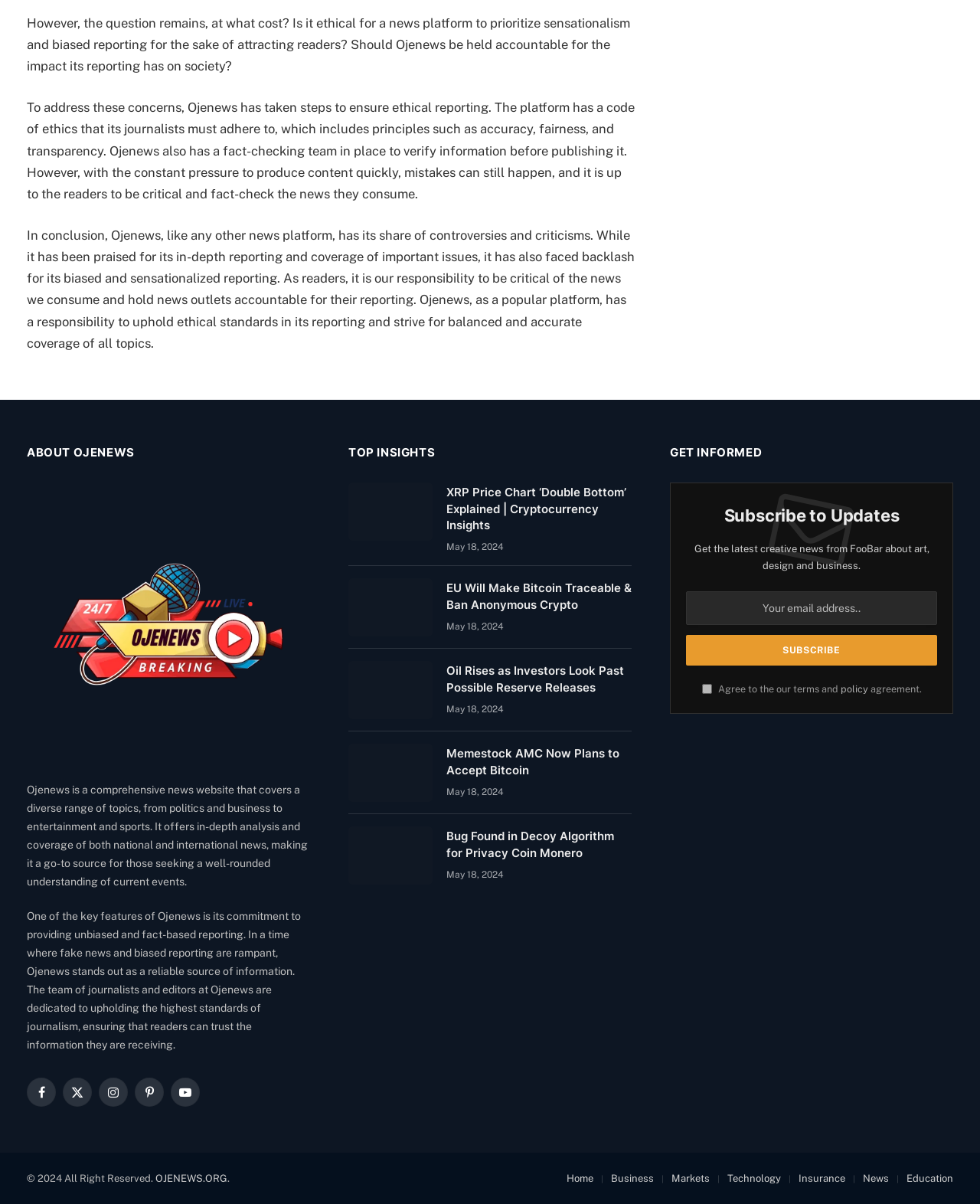Locate the bounding box coordinates of the element that should be clicked to fulfill the instruction: "Subscribe to updates".

[0.7, 0.528, 0.956, 0.553]